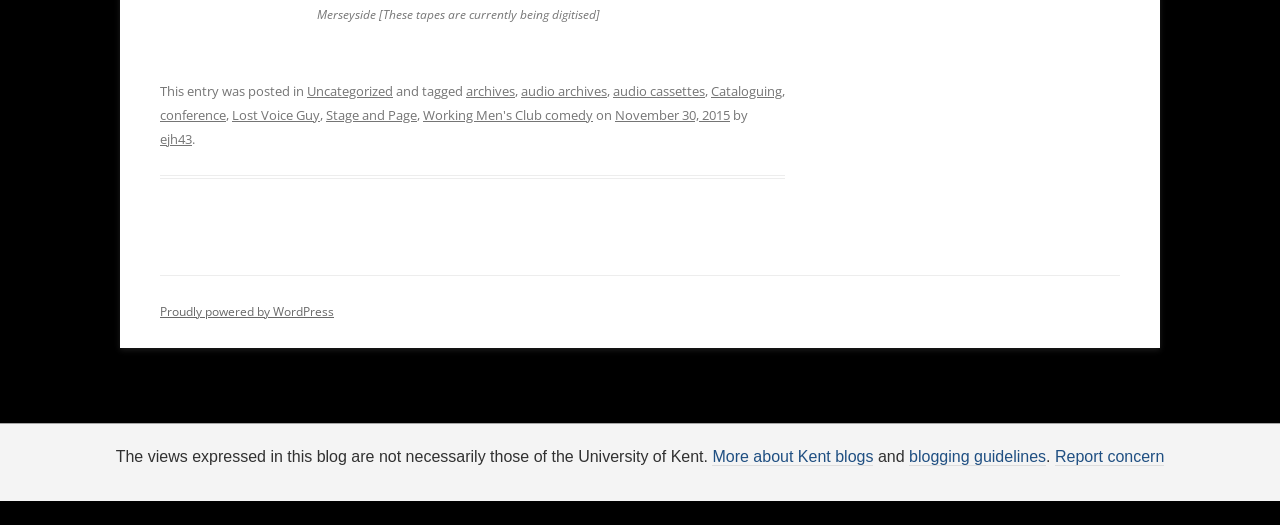Identify the bounding box for the UI element specified in this description: "Search". The coordinates must be four float numbers between 0 and 1, formatted as [left, top, right, bottom].

None